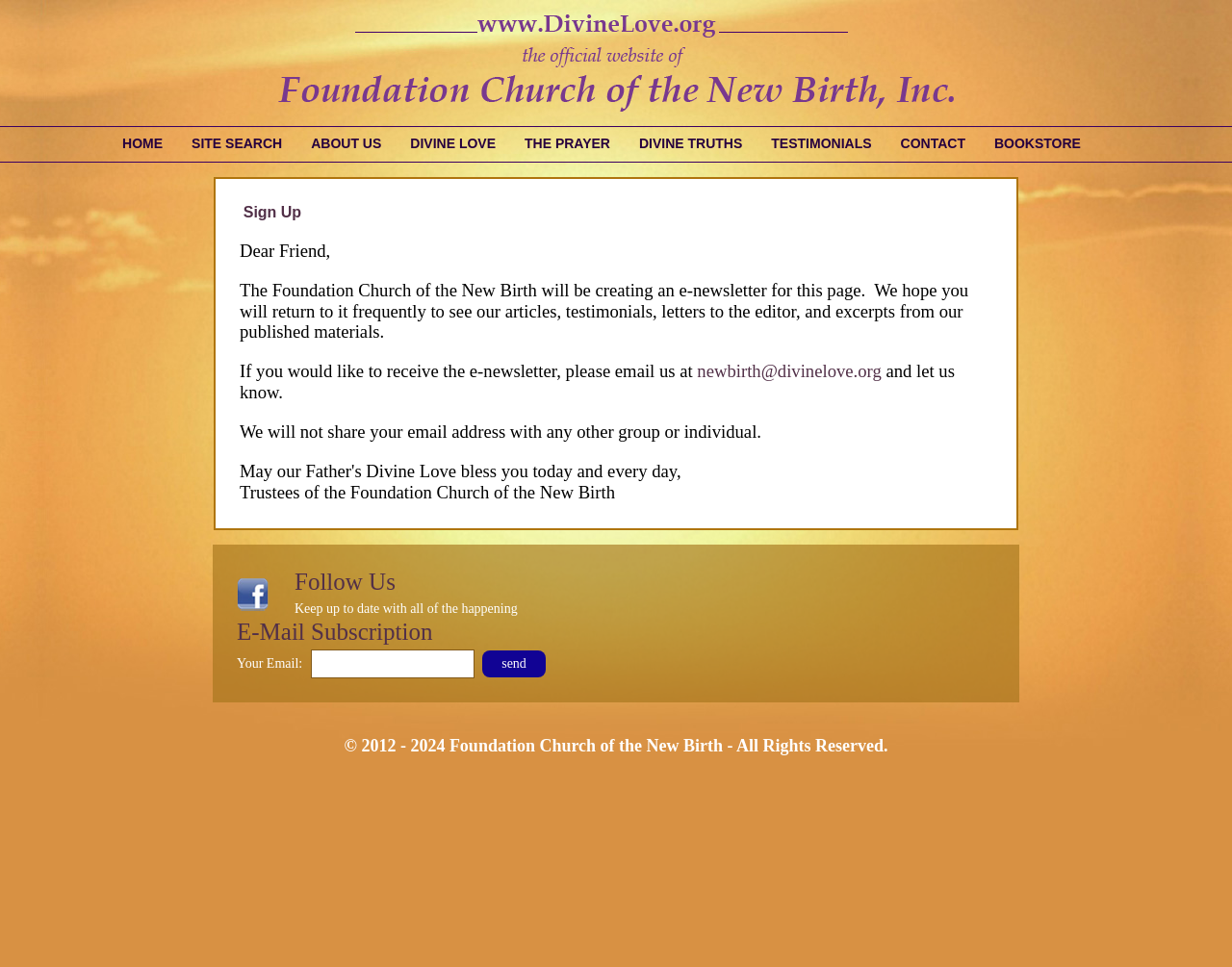Can you find the bounding box coordinates for the element that needs to be clicked to execute this instruction: "Click on the CONTACT link"? The coordinates should be given as four float numbers between 0 and 1, i.e., [left, top, right, bottom].

[0.719, 0.131, 0.795, 0.167]